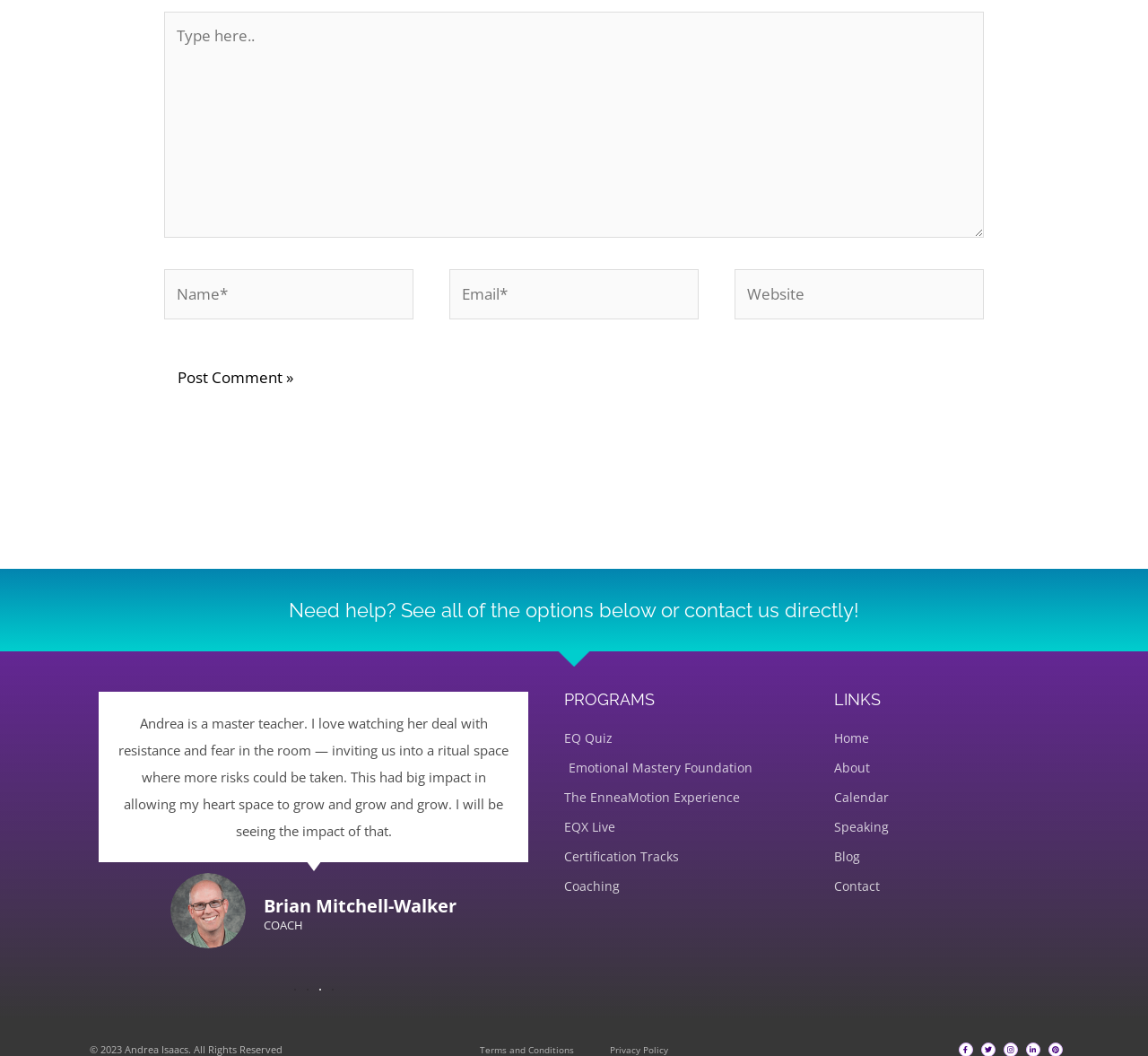Give the bounding box coordinates for the element described by: "parent_node: Name* name="author" placeholder="Name*"".

[0.143, 0.255, 0.36, 0.302]